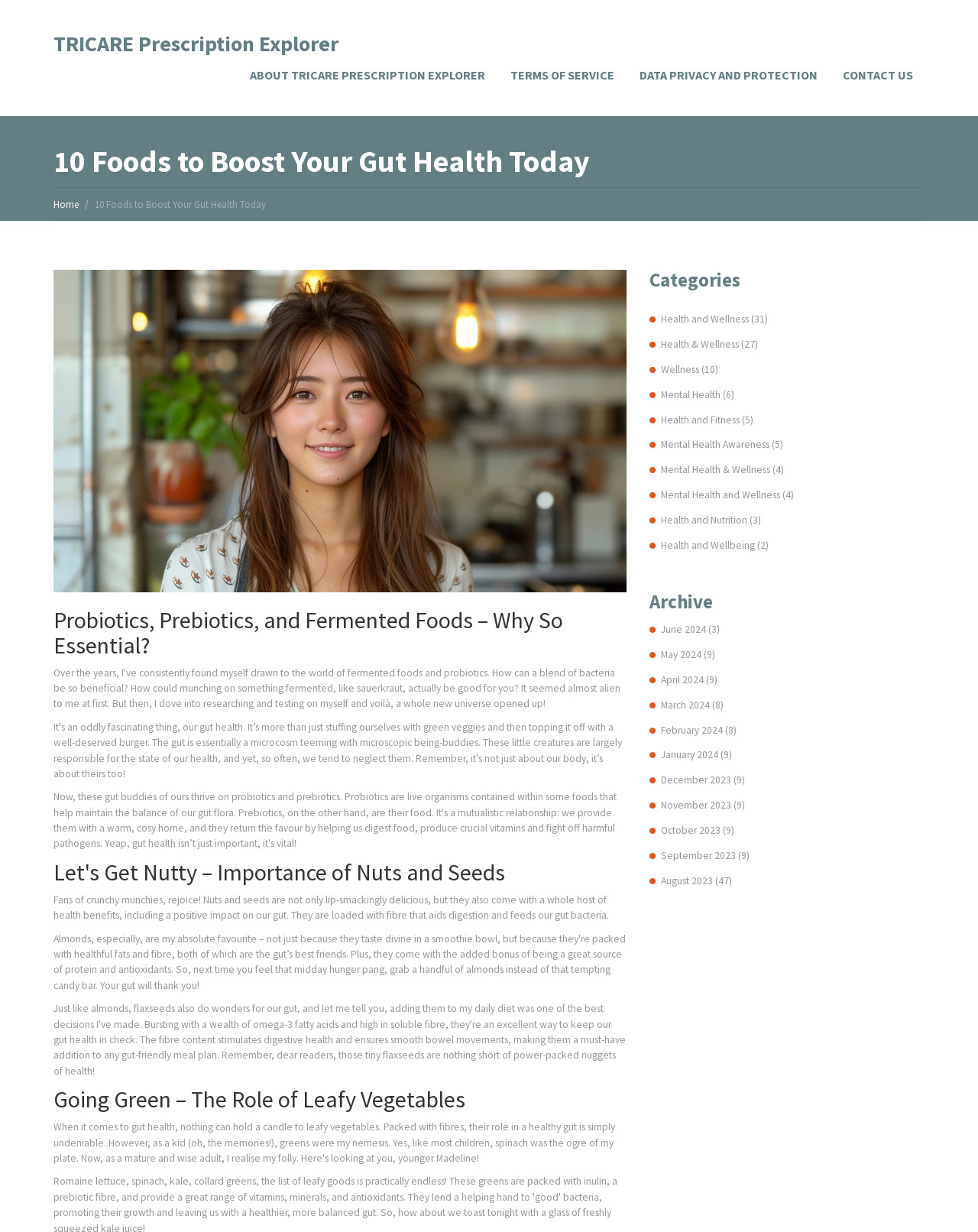Using the provided element description, identify the bounding box coordinates as (top-left x, top-left y, bottom-right x, bottom-right y). Ensure all values are between 0 and 1. Description: Mental Health and Wellness (4)

[0.676, 0.396, 0.812, 0.406]